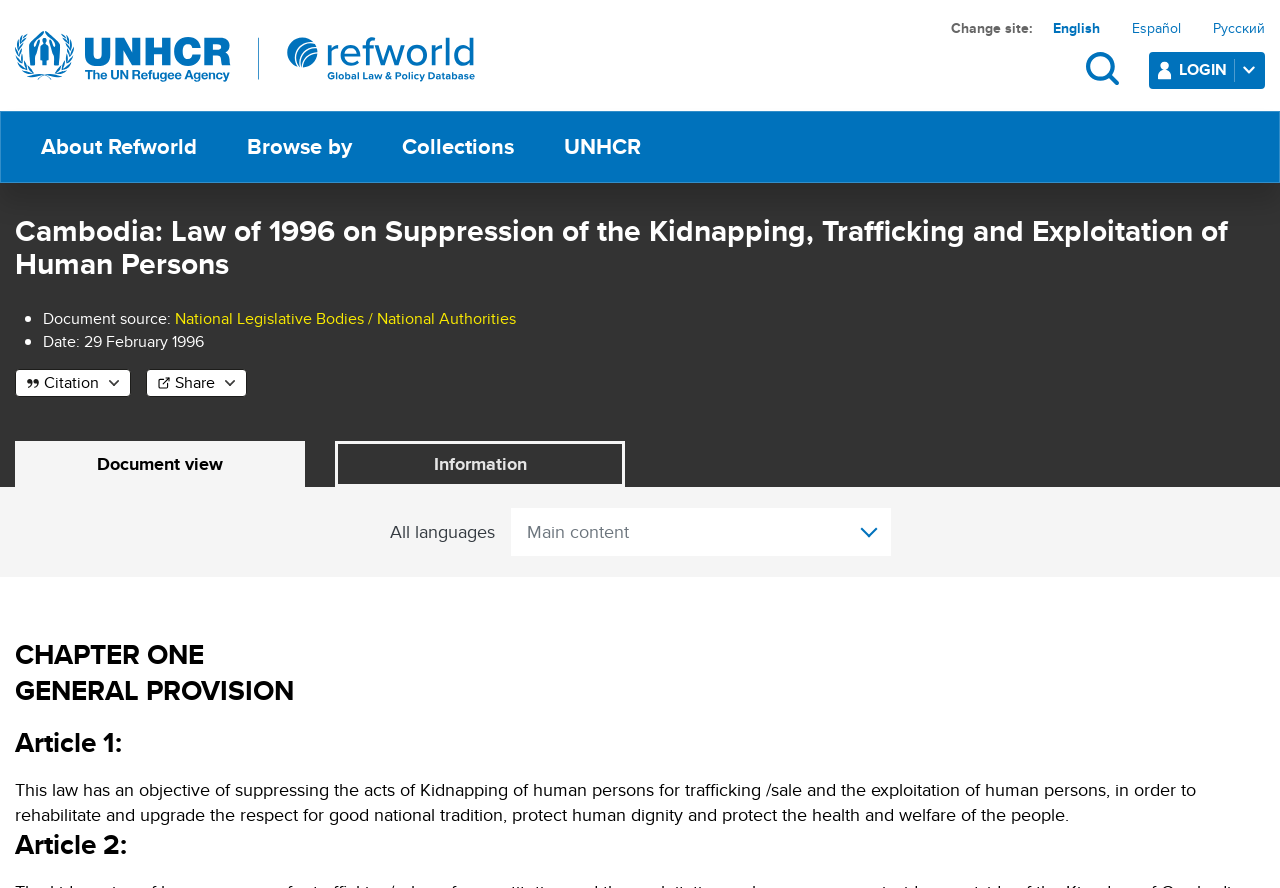Using the element description: "Document view Document", determine the bounding box coordinates for the specified UI element. The coordinates should be four float numbers between 0 and 1, [left, top, right, bottom].

[0.012, 0.497, 0.238, 0.548]